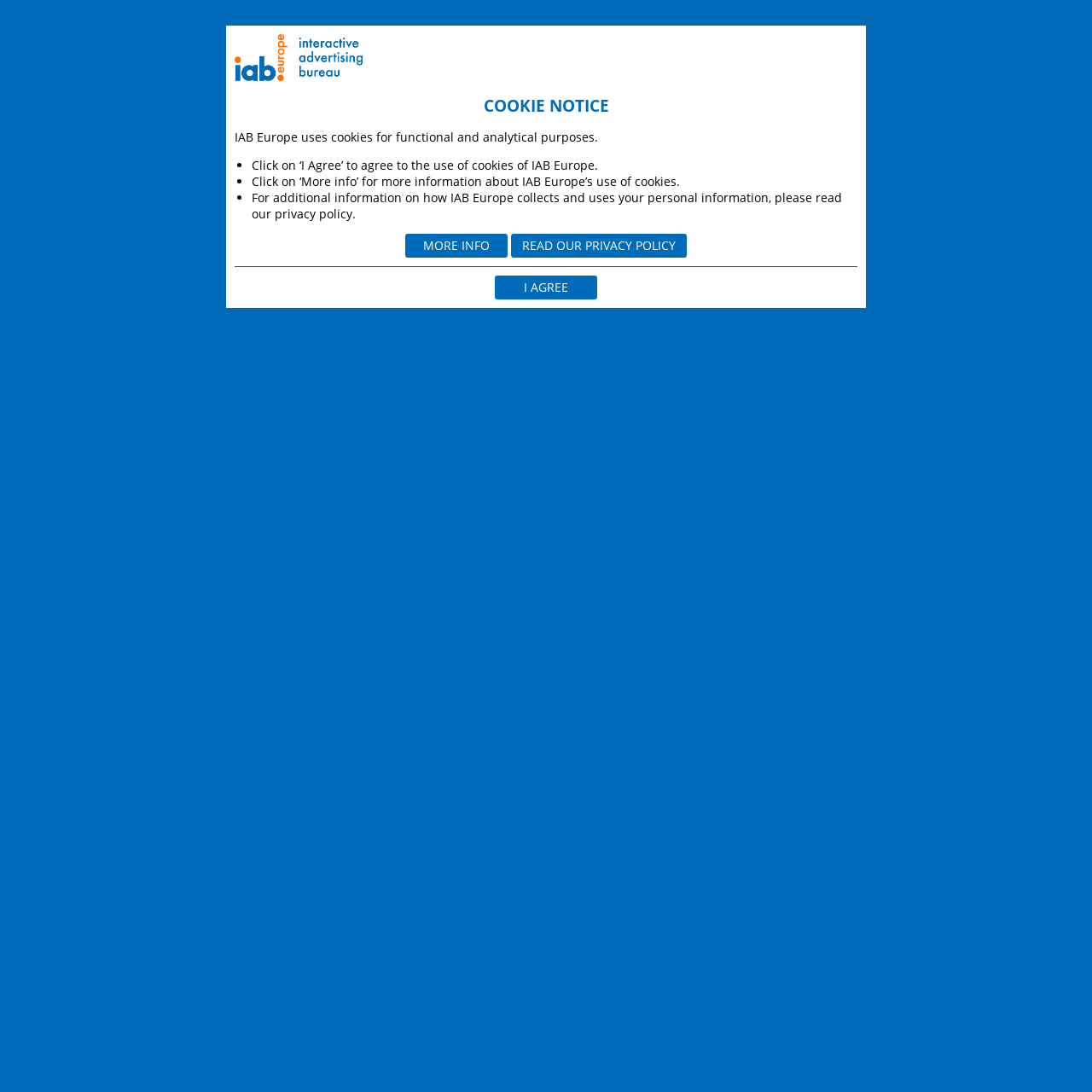What is the name of the service provided by Google that analyzes how users interact with the website?
Please analyze the image and answer the question with as much detail as possible.

According to the webpage, Google Analytics is a web analysis service of Google Ireland Limited that analyzes how users interact with the website.